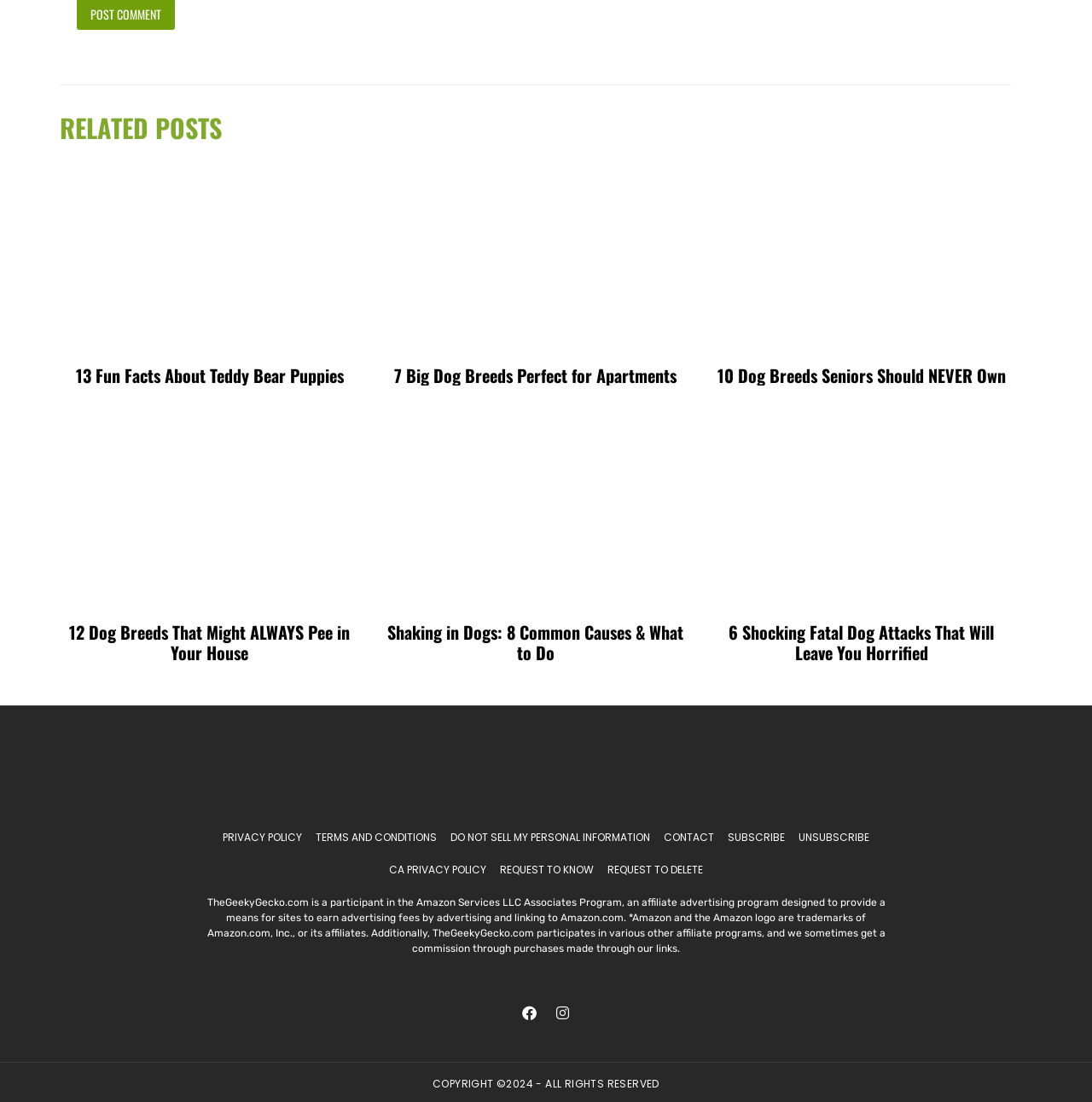Determine the bounding box for the UI element as described: "Privacy Policy". The coordinates should be represented as four float numbers between 0 and 1, formatted as [left, top, right, bottom].

[0.204, 0.753, 0.277, 0.767]